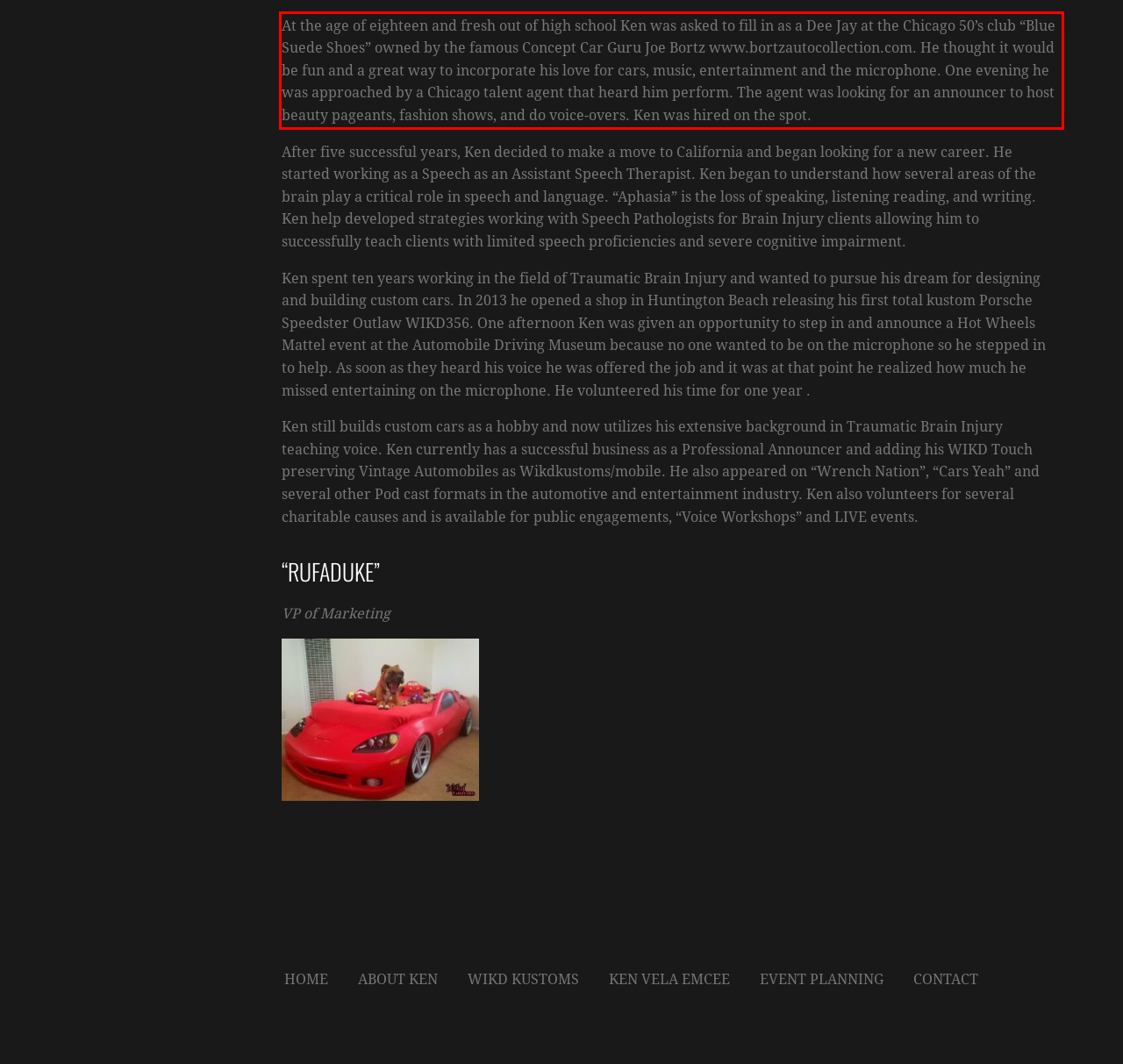Extract and provide the text found inside the red rectangle in the screenshot of the webpage.

At the age of eighteen and fresh out of high school Ken was asked to fill in as a Dee Jay at the Chicago 50’s club “Blue Suede Shoes” owned by the famous Concept Car Guru Joe Bortz www.bortzautocollection.com. He thought it would be fun and a great way to incorporate his love for cars, music, entertainment and the microphone. One evening he was approached by a Chicago talent agent that heard him perform. The agent was looking for an announcer to host beauty pageants, fashion shows, and do voice-overs. Ken was hired on the spot.